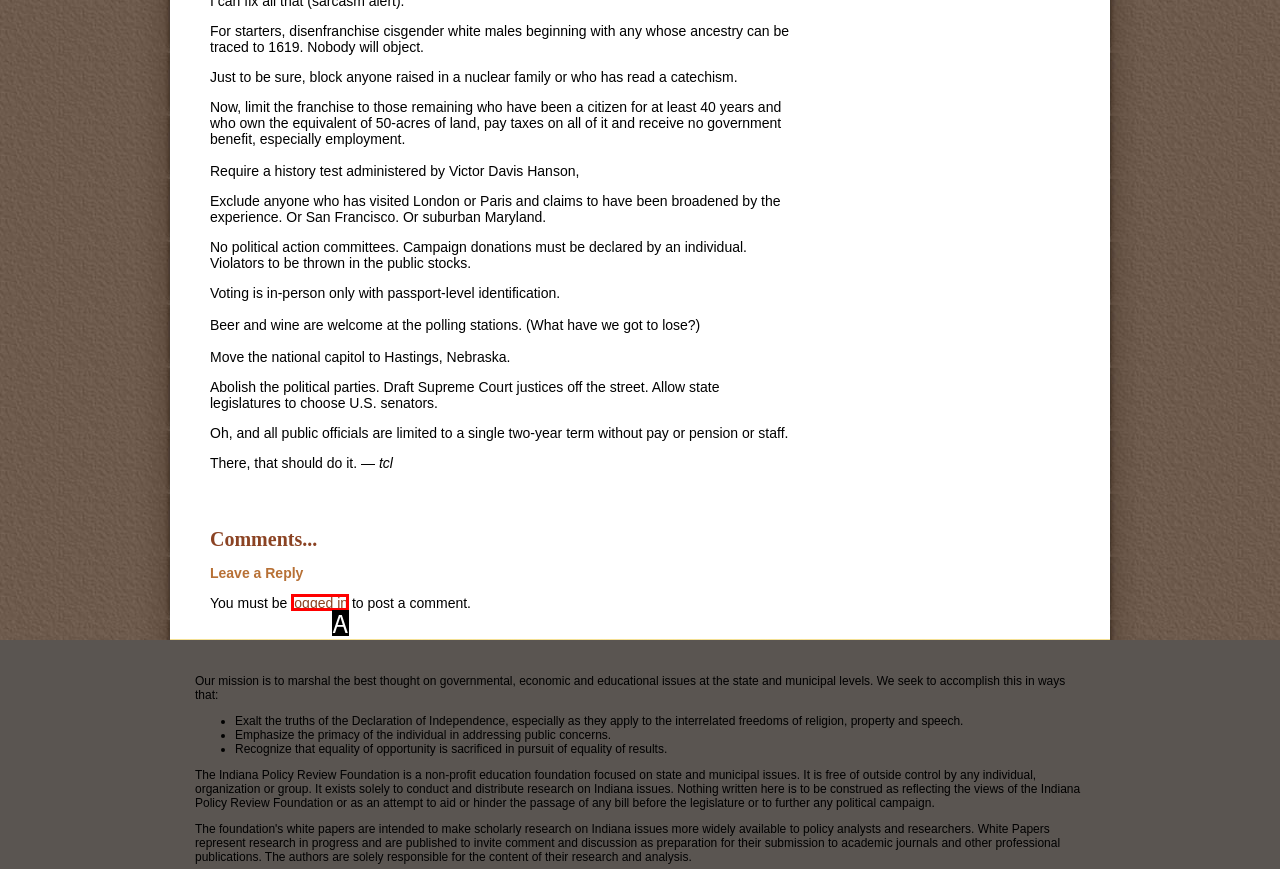From the description: logged in, select the HTML element that fits best. Reply with the letter of the appropriate option.

A